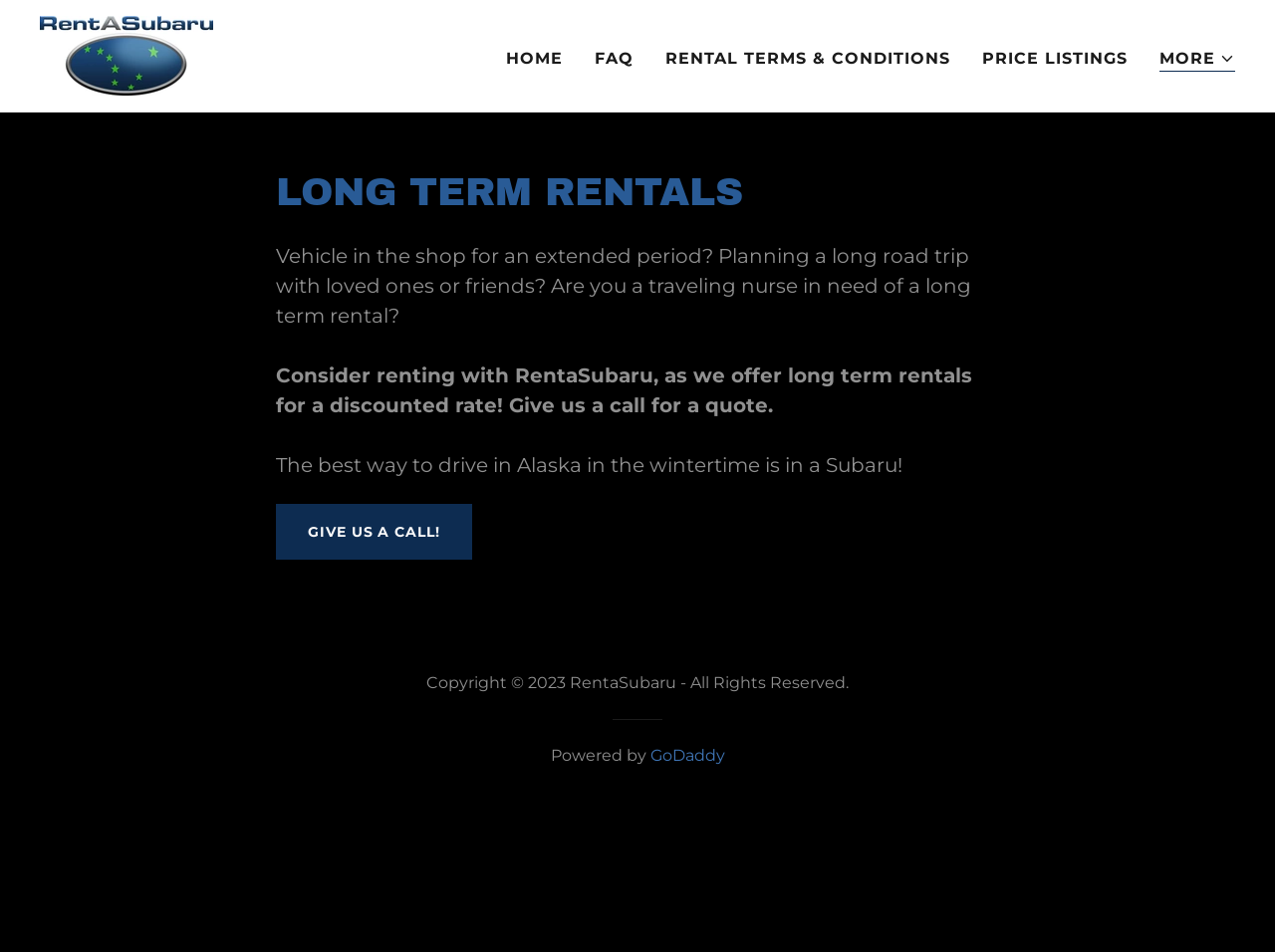Generate a thorough caption that explains the contents of the webpage.

The webpage is about long-term rentals offered by RentaSubaru. At the top, there is a main section that spans the entire width of the page. Within this section, there is a link to the RentaSubaru homepage on the left, accompanied by the company's logo. To the right of the logo, there are several links to other pages, including HOME, FAQ, RENTAL TERMS & CONDITIONS, and PRICE LISTINGS. A MORE button with a dropdown menu is located at the far right.

Below the top section, there is a heading that reads "LONG TERM RENTALS" in a prominent font. Underneath the heading, there are three paragraphs of text. The first paragraph explains the benefits of long-term rentals, particularly for those who need a vehicle for an extended period, such as traveling nurses or individuals planning a road trip with friends or family. The second paragraph highlights the discounted rate offered by RentaSubaru for long-term rentals and invites users to call for a quote. The third paragraph emphasizes the advantages of driving a Subaru in Alaska during the winter.

To the right of the third paragraph, there is a call-to-action link that encourages users to "GIVE US A CALL!" At the bottom of the page, there is a footer section that contains copyright information and a statement indicating that the site is powered by GoDaddy. A link to GoDaddy's website is also provided.